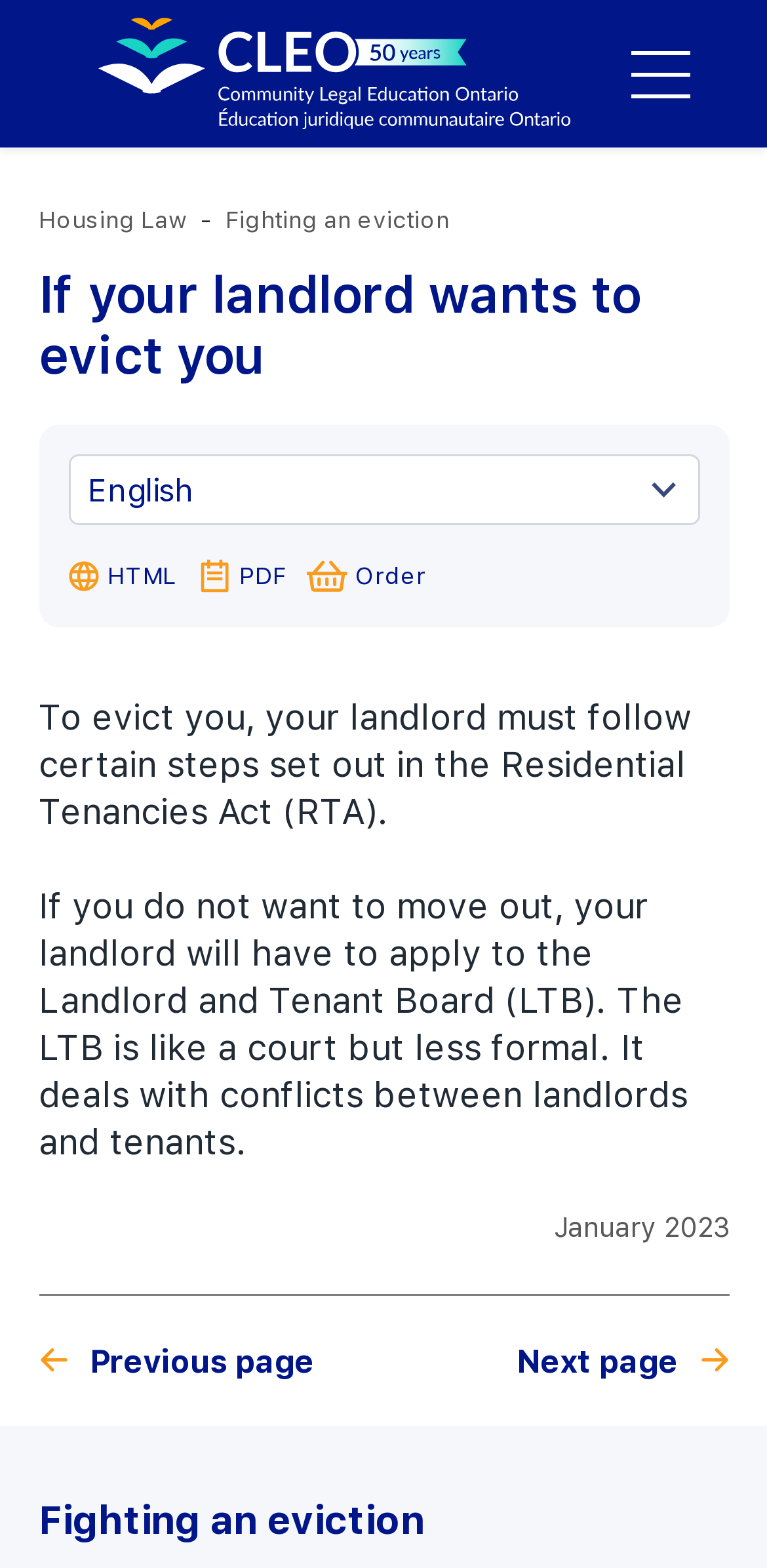Can you find the bounding box coordinates for the element to click on to achieve the instruction: "Go to the previous page"?

[0.05, 0.859, 0.427, 0.879]